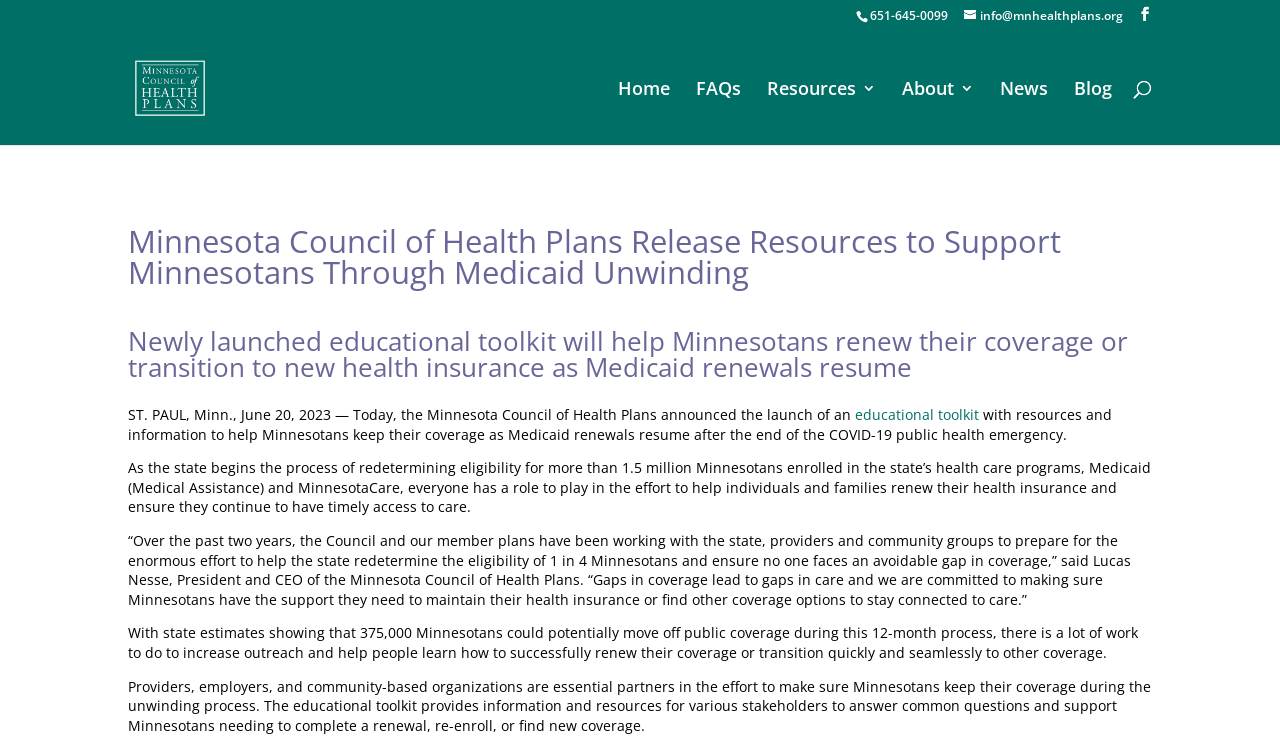Can you find the bounding box coordinates for the element that needs to be clicked to execute this instruction: "Search for resources"? The coordinates should be given as four float numbers between 0 and 1, i.e., [left, top, right, bottom].

[0.157, 0.041, 0.877, 0.043]